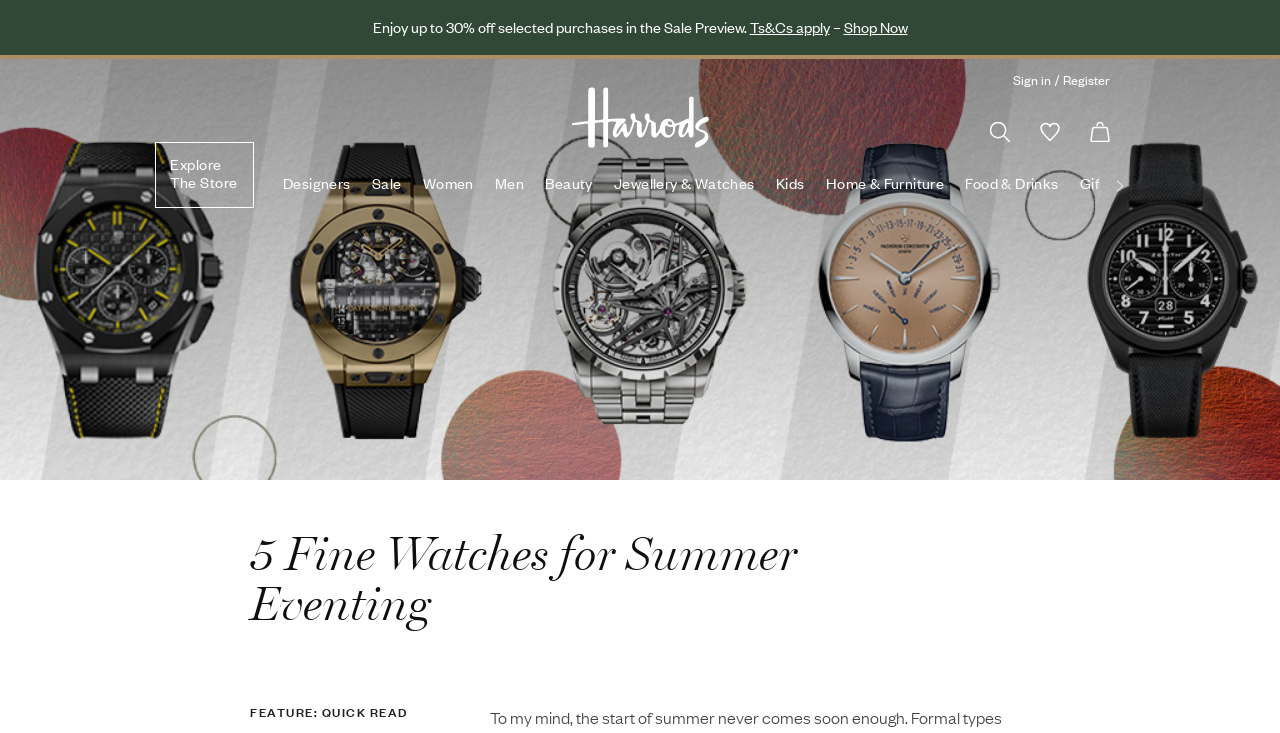Please determine the bounding box coordinates for the UI element described here. Use the format (top-left x, top-left y, bottom-right x, bottom-right y) with values bounded between 0 and 1: Men

[0.375, 0.207, 0.413, 0.321]